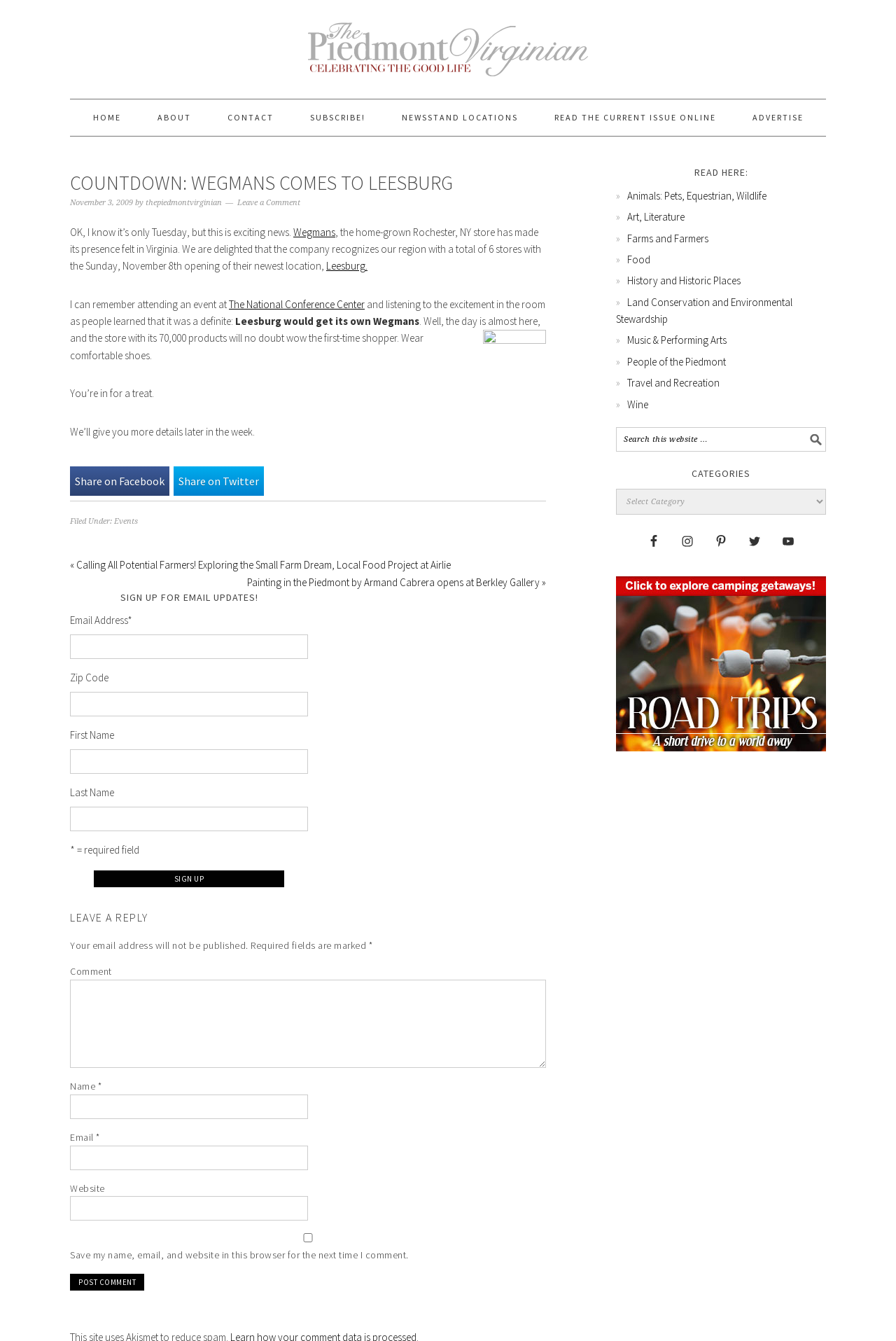Please find the bounding box coordinates (top-left x, top-left y, bottom-right x, bottom-right y) in the screenshot for the UI element described as follows: Investor relations

None